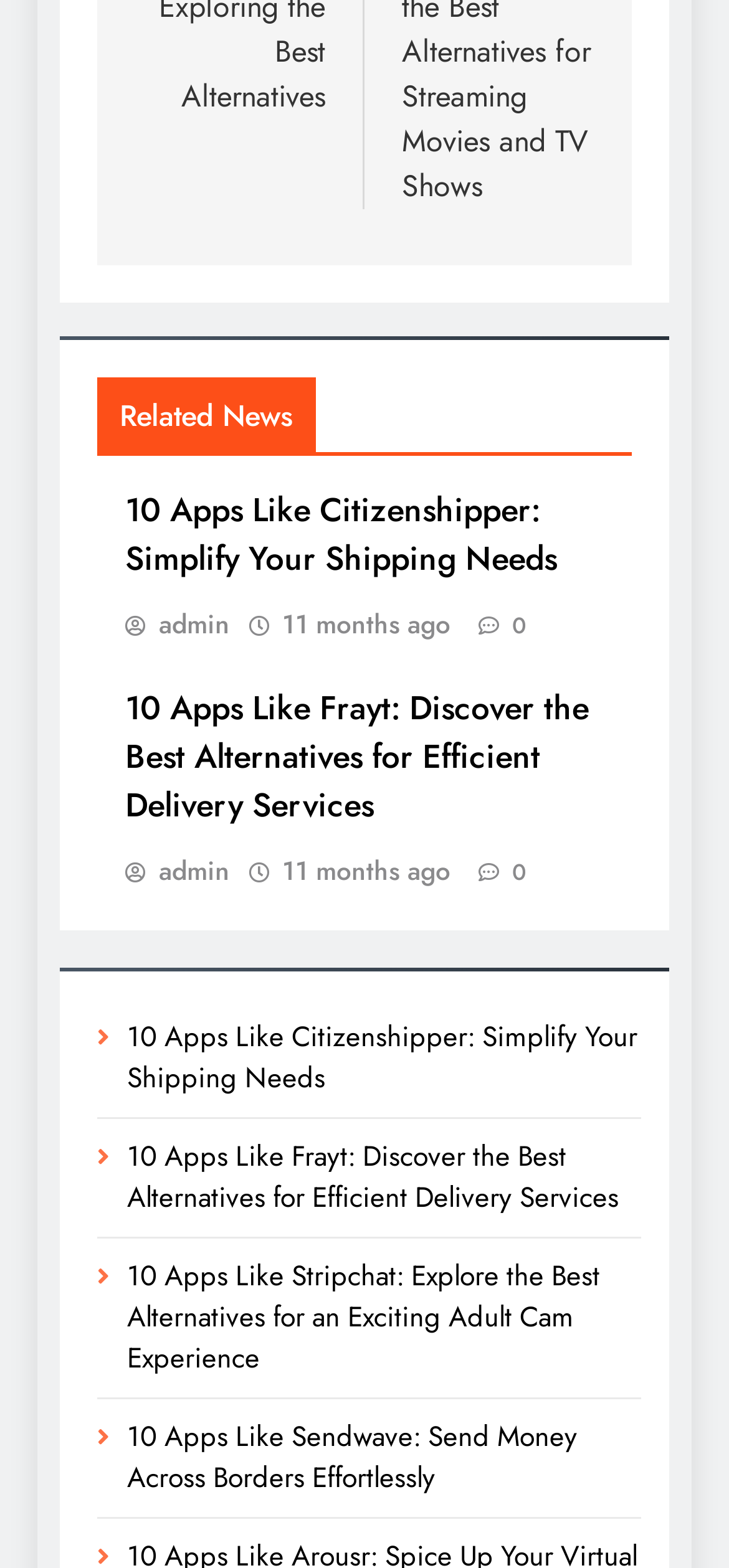Indicate the bounding box coordinates of the clickable region to achieve the following instruction: "view related news."

[0.133, 0.241, 0.867, 0.291]